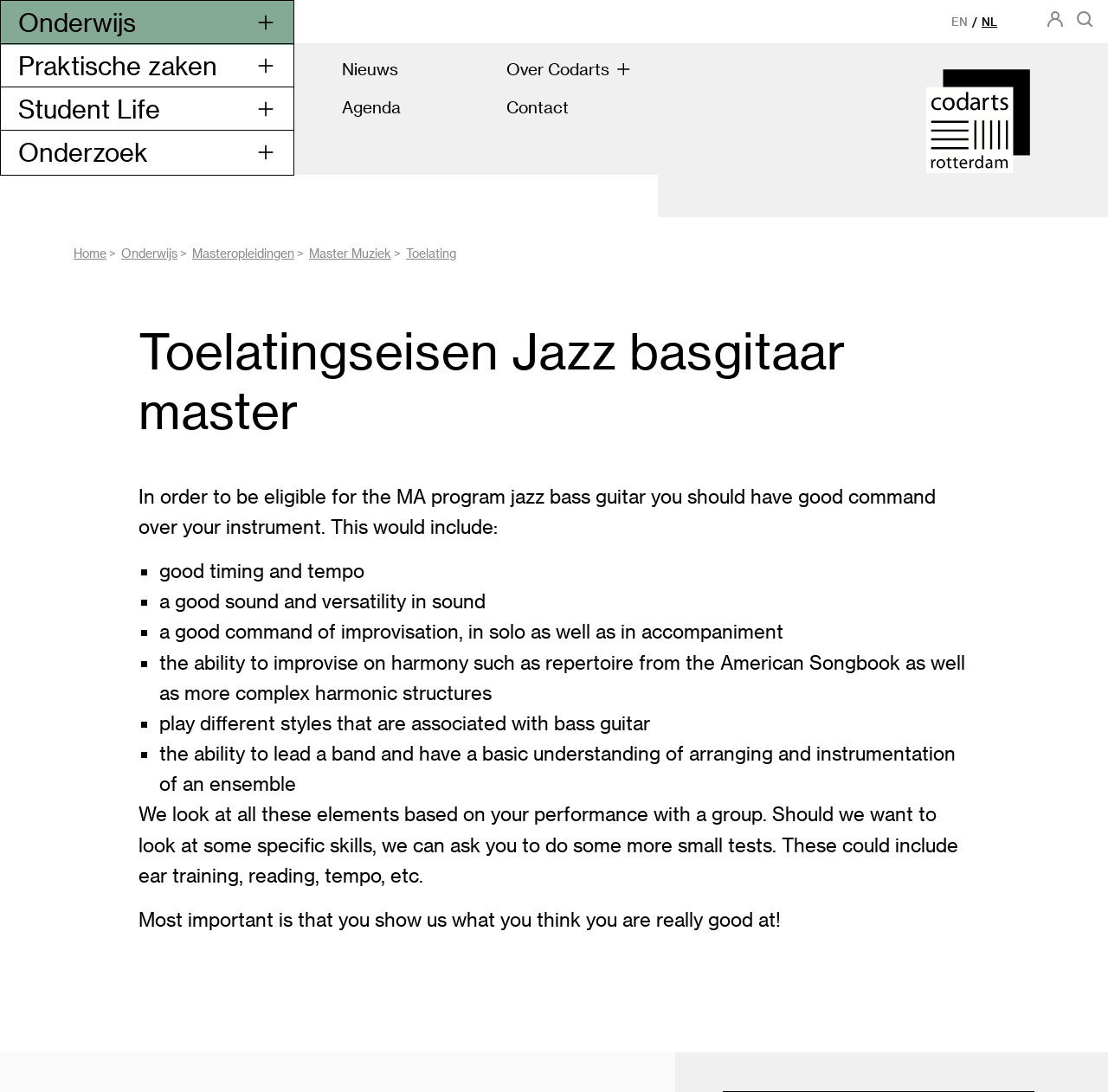Give a concise answer using one word or a phrase to the following question:
How many languages can the webpage be displayed in?

2